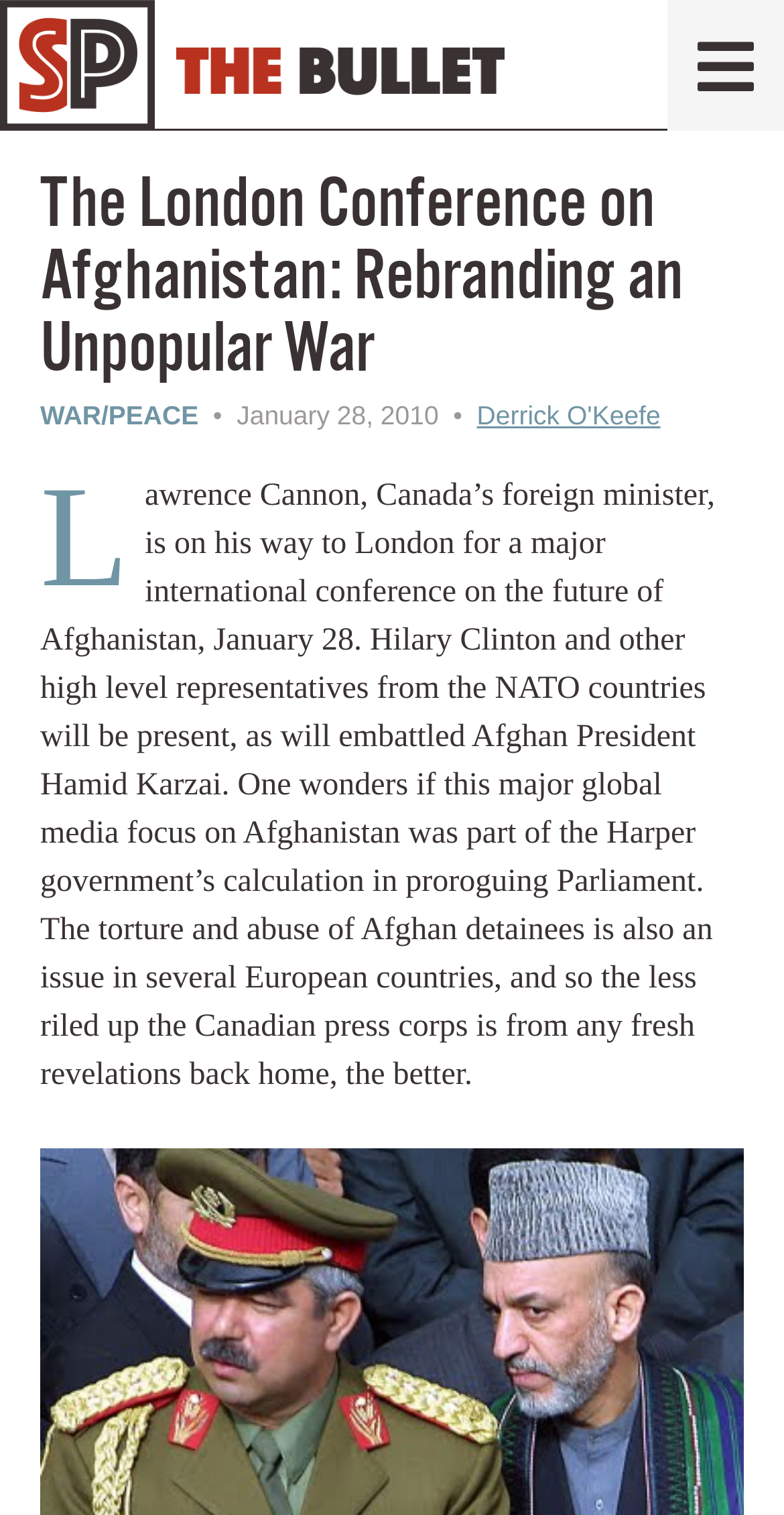What is the topic of the article?
Utilize the image to construct a detailed and well-explained answer.

I found the topic by looking at the heading 'The London Conference on Afghanistan: Rebranding an Unpopular War' and reading the article content which discusses the conference.